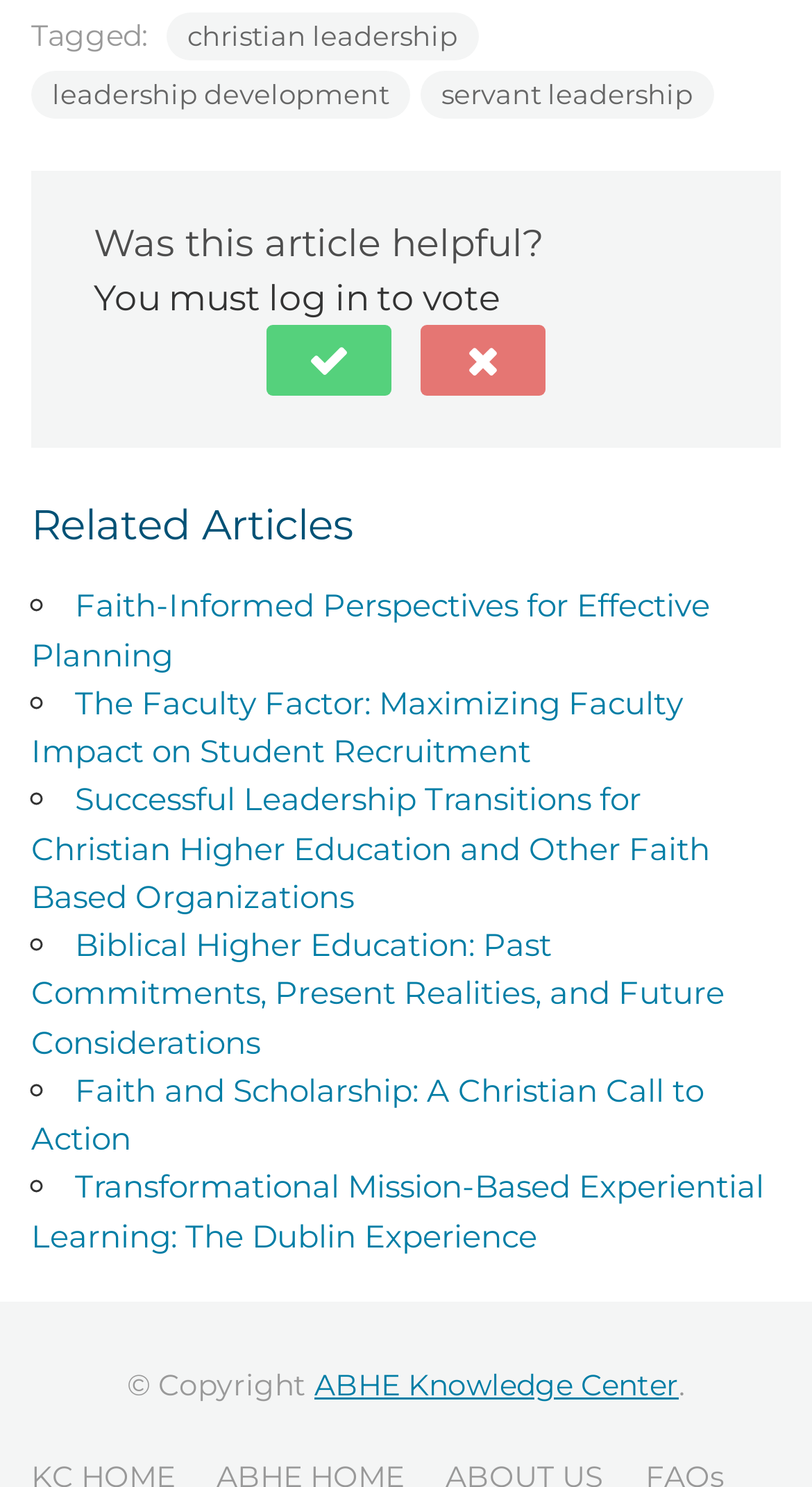Provide a one-word or one-phrase answer to the question:
What is the last link in the 'Related Articles' list?

Transformational Mission-Based Experiential Learning: The Dublin Experience